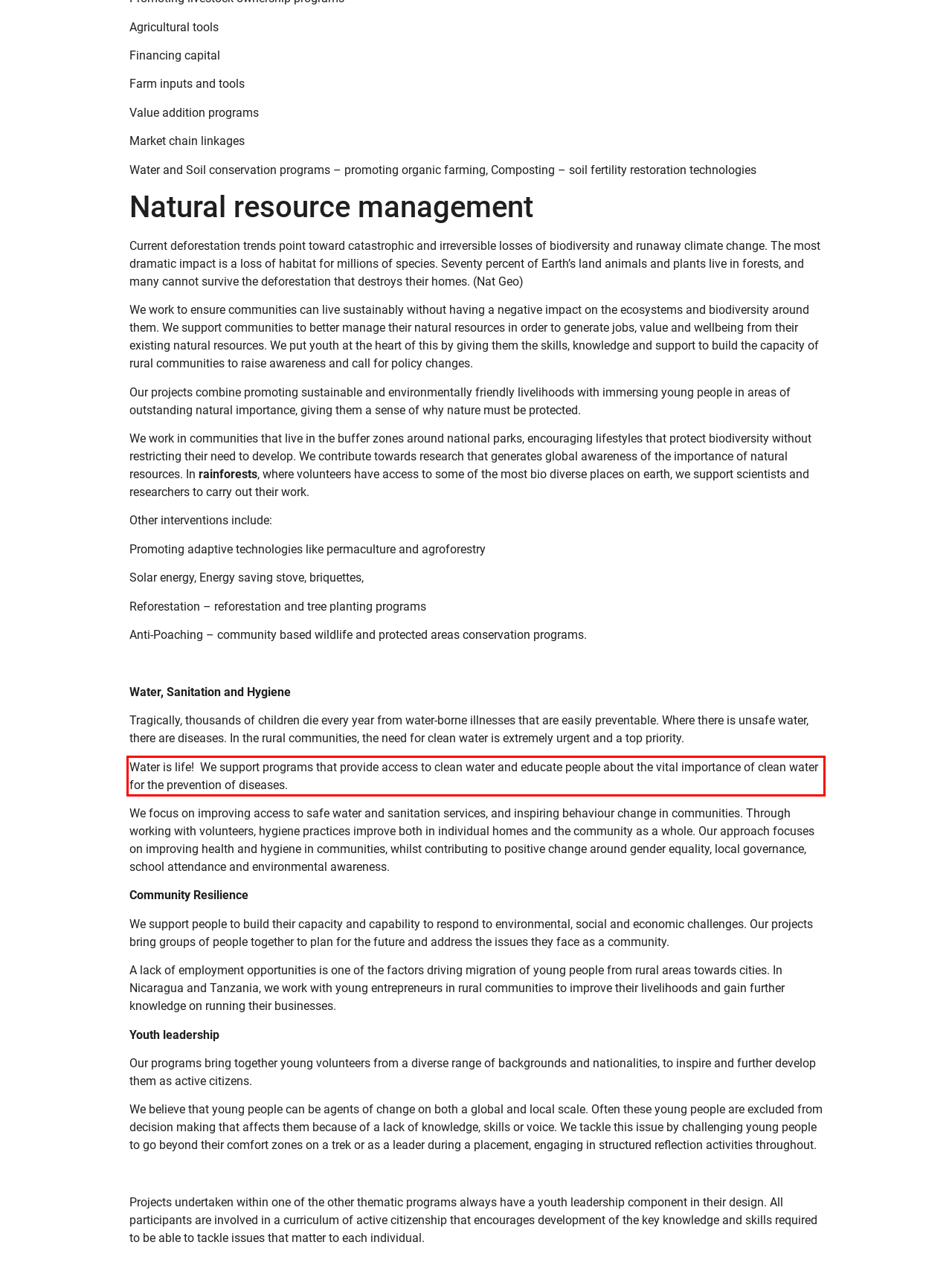From the given screenshot of a webpage, identify the red bounding box and extract the text content within it.

Water is life! We support programs that provide access to clean water and educate people about the vital importance of clean water for the prevention of diseases.